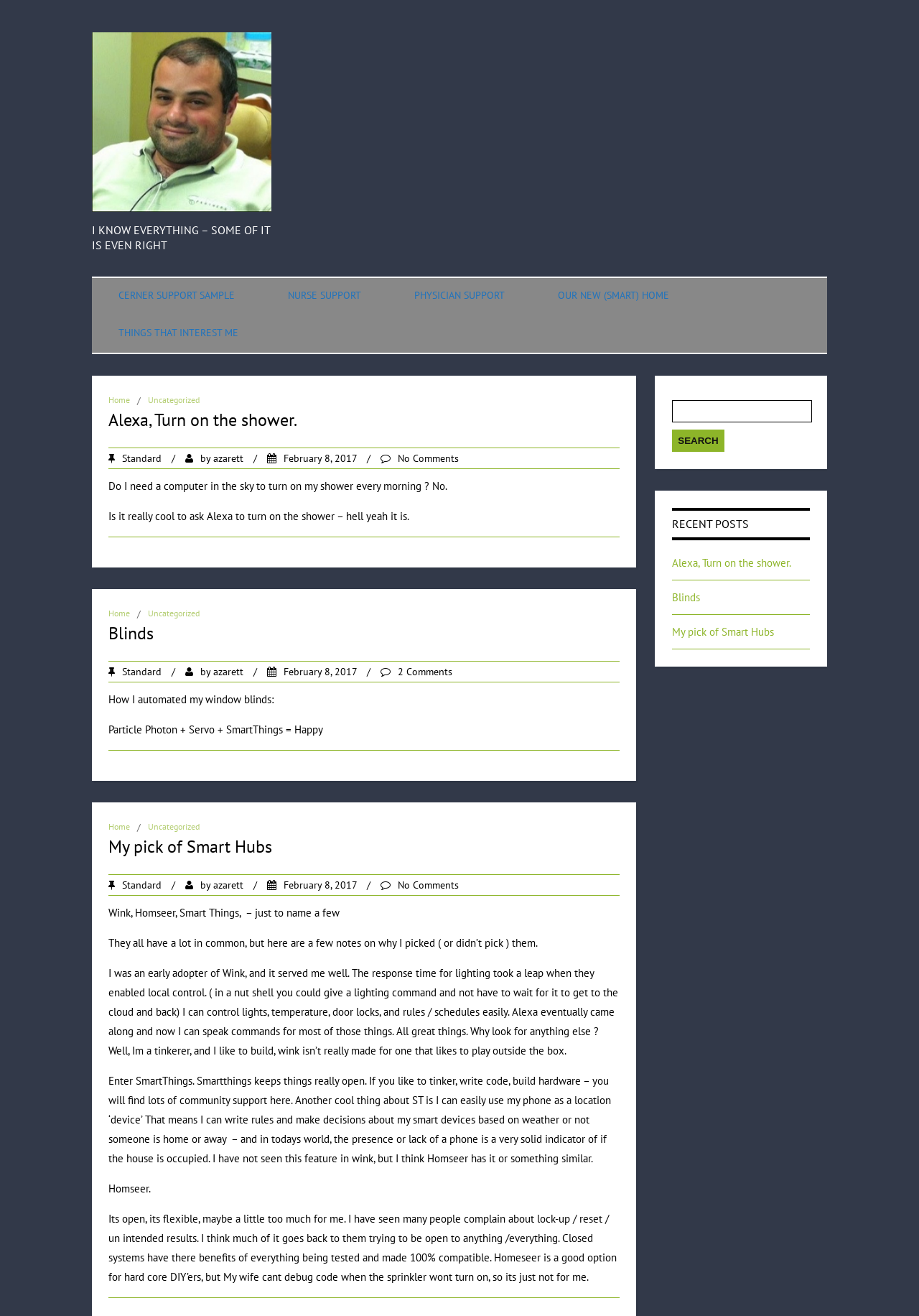Please respond in a single word or phrase: 
What is the purpose of the search box?

To search for blog posts